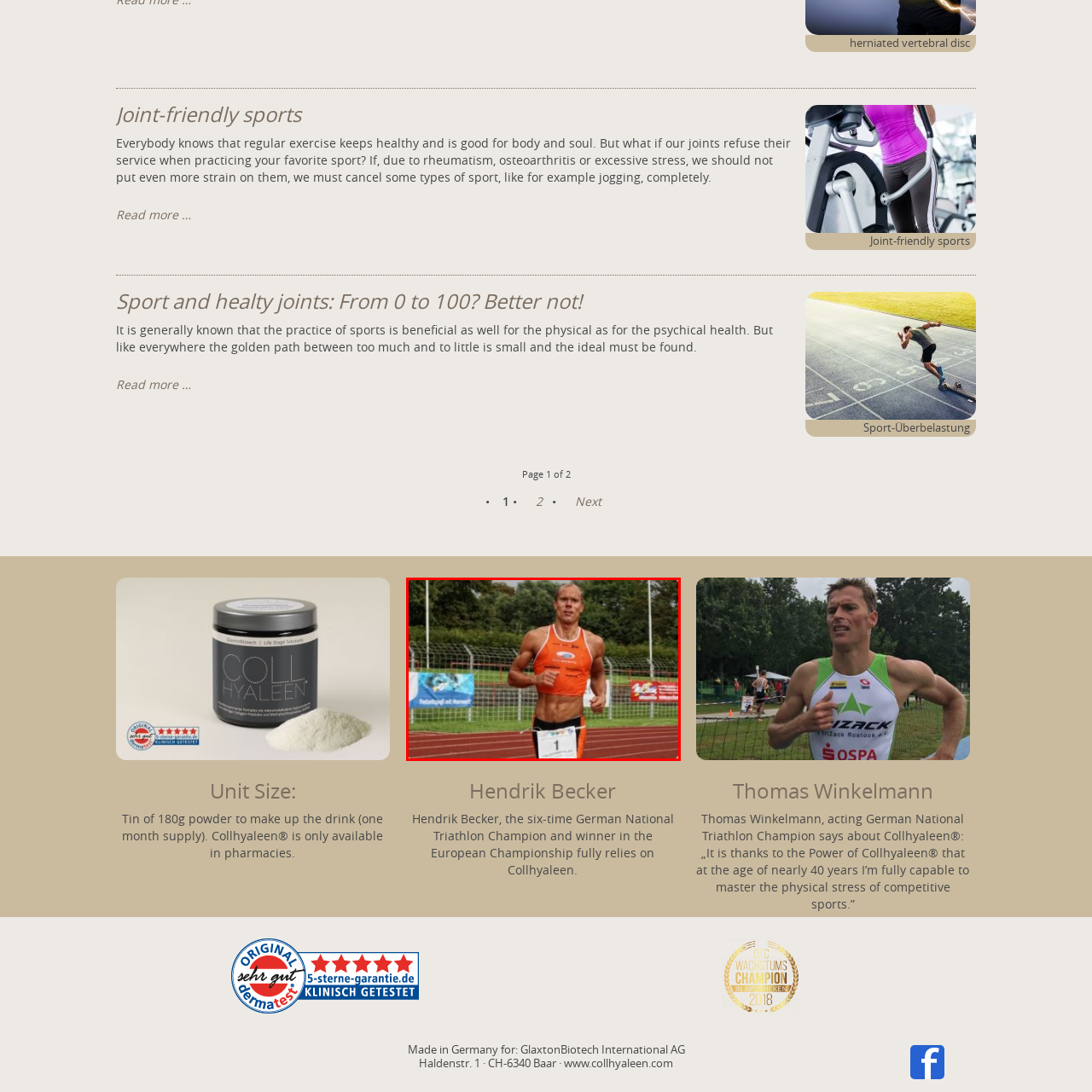What is the color of Hendrik Becker's racing outfit?
Carefully examine the image highlighted by the red bounding box and provide a detailed answer to the question.

The caption describes Hendrik Becker as 'sporting a vibrant orange racing outfit', which indicates that his racing outfit is orange in color.